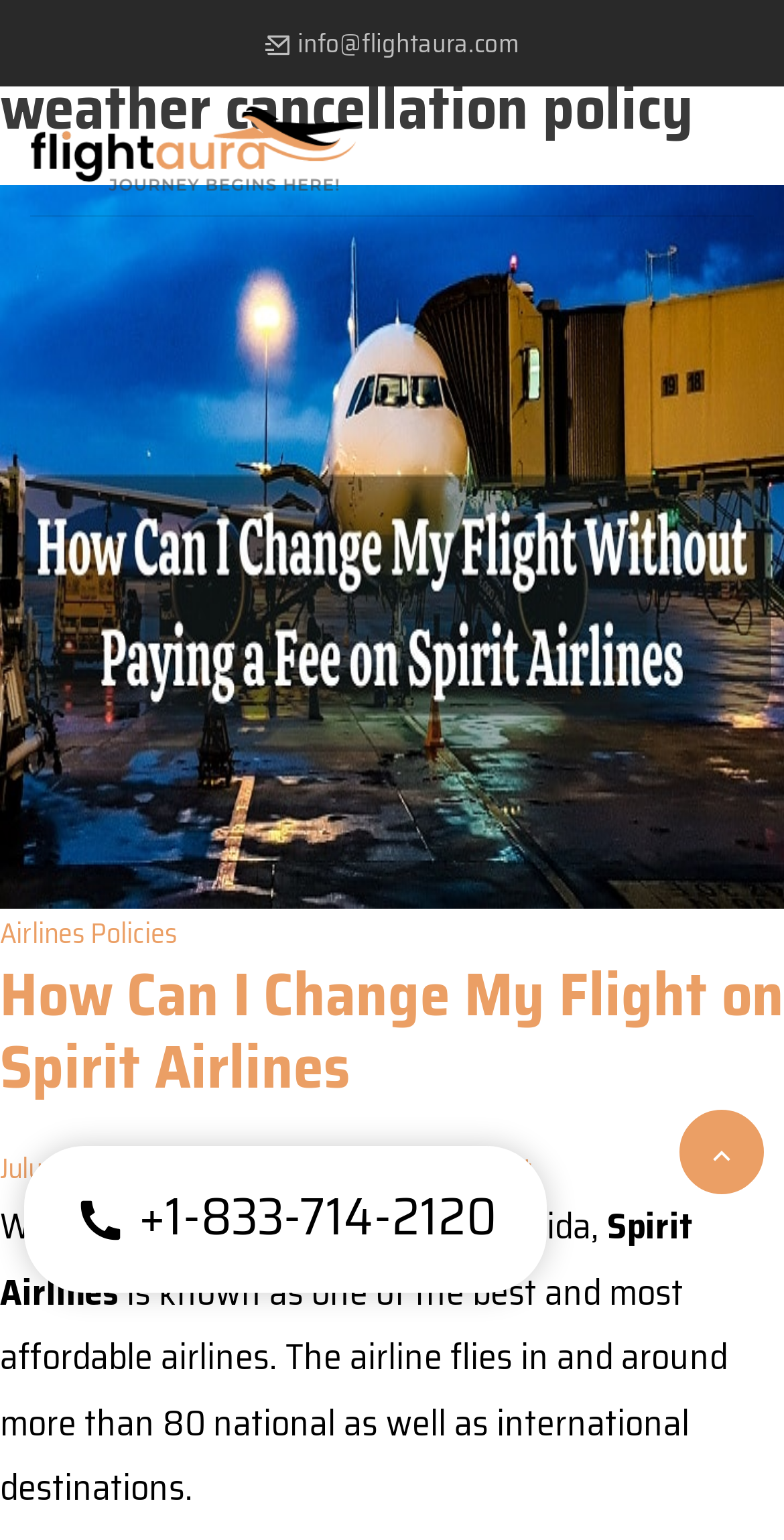Answer the question below with a single word or a brief phrase: 
Who wrote the article 'How Can I Change My Flight on Spirit Airlines'?

Matthew Baron